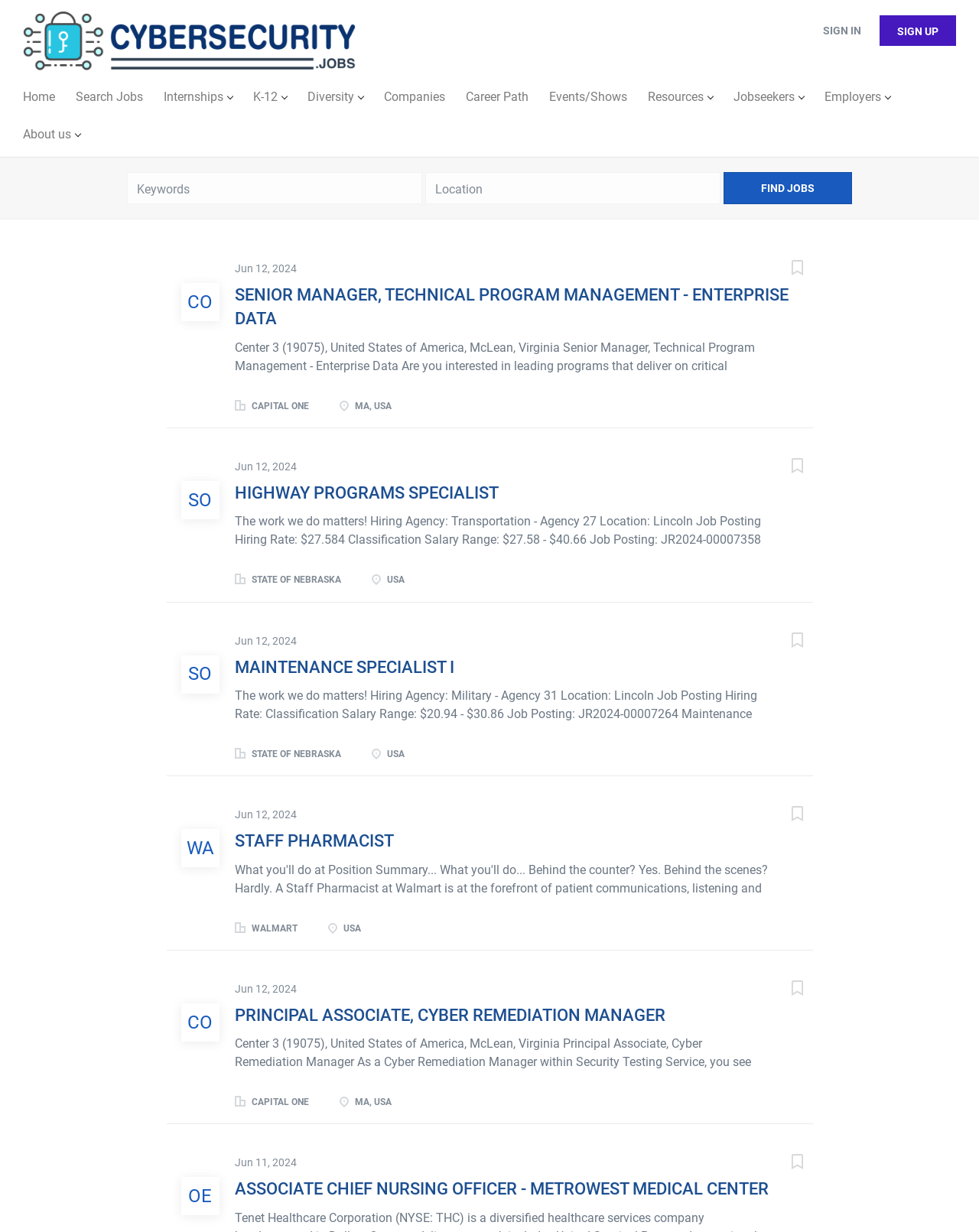Provide a comprehensive description of the webpage.

The webpage is a job search platform, specifically focused on jobs in Andover. At the top of the page, there is a logo and a link to "Cyber Security Jobs" on the left, and links to "SIGN IN" and "SIGN UP" on the right. Below this, there is a navigation menu with links to various categories, including "Home", "Search Jobs", "Internships", "K-12", "Diversity", "Companies", "Career Path", "Events/Shows", "Resources", "Jobseekers", and "Employers".

In the main content area, there is a search bar with a "Keywords" textbox and a "Location" dropdown menu, accompanied by a "FIND JOBS" button. Below this, there are four job listings, each with a company logo, job title, location, and a brief description. The job listings are arranged in a vertical column, with the most recent job posting at the top.

Each job listing includes a link to the company name, a date posted, and a brief job description. The job descriptions vary in length, but they all provide some information about the job responsibilities and requirements. Some of the job listings also include additional details, such as the salary range or the hiring agency.

The job listings are from various companies, including Capital One, State of Nebraska, and Walmart. The locations of the jobs vary, but they are all in the United States.